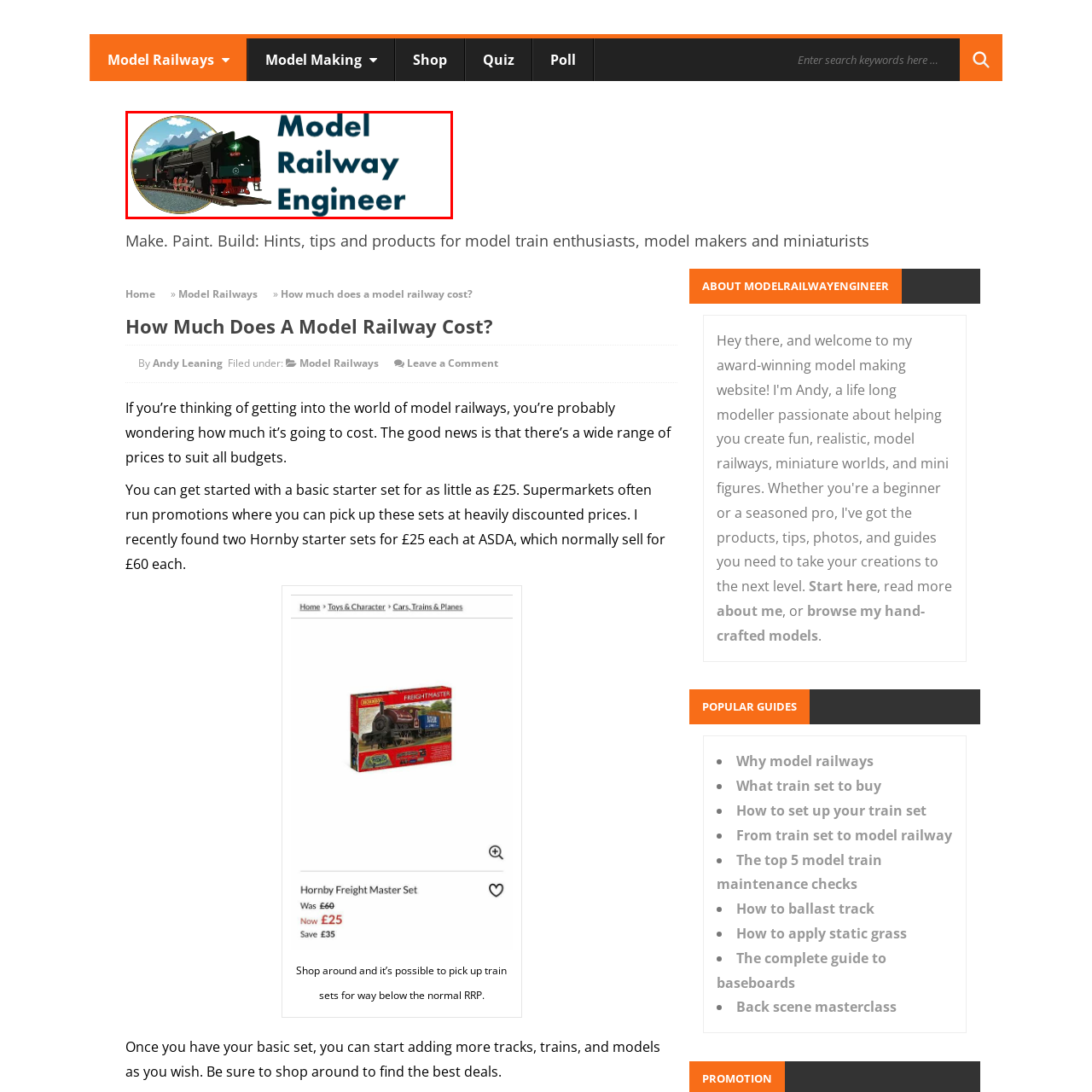Please look at the highlighted area within the red border and provide the answer to this question using just one word or phrase: 
What is the style of the font used for the text?

Bold, modern